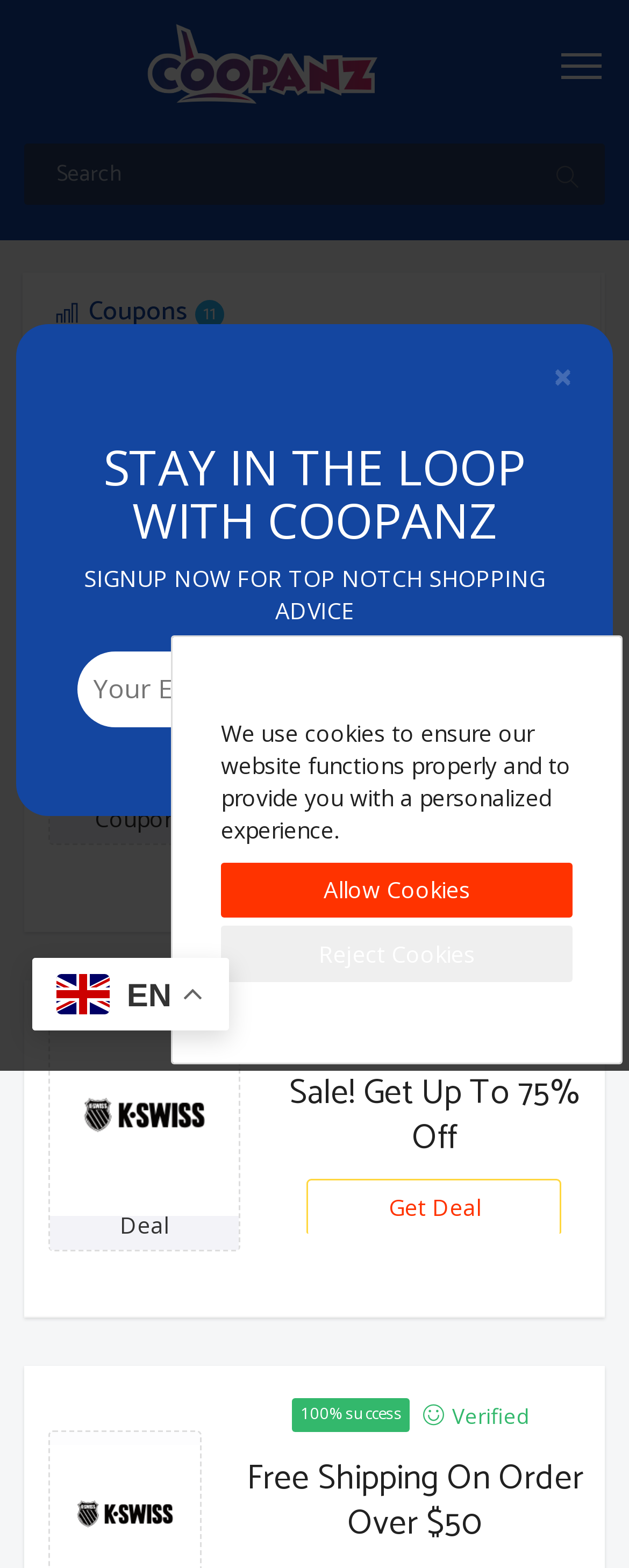Answer the following inquiry with a single word or phrase:
What is the success rate of the 'Sitewide Code! Get 50% Off' promo code?

50%